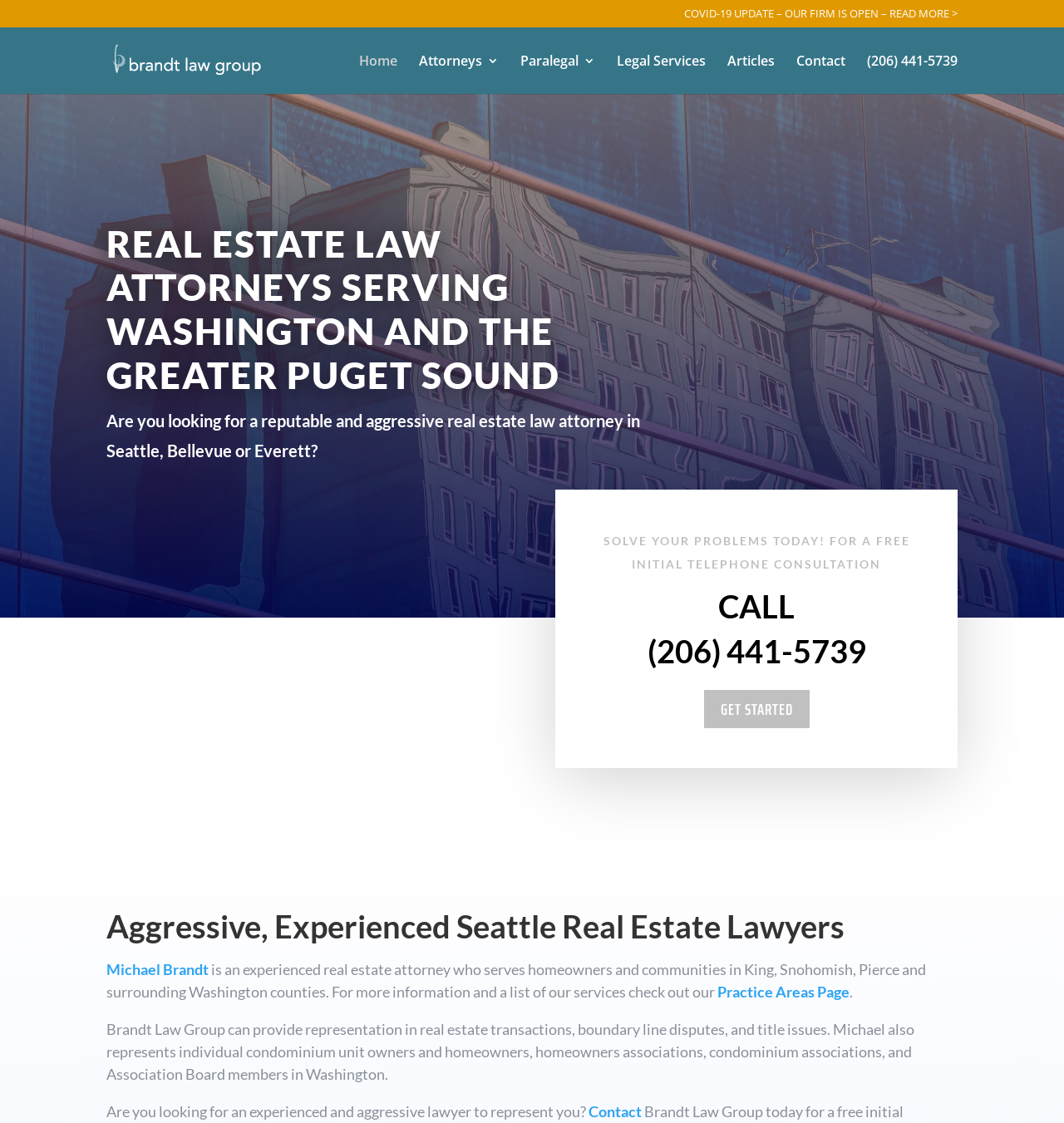Respond to the question below with a single word or phrase:
What is the name of the real estate law attorney?

Michael Brandt